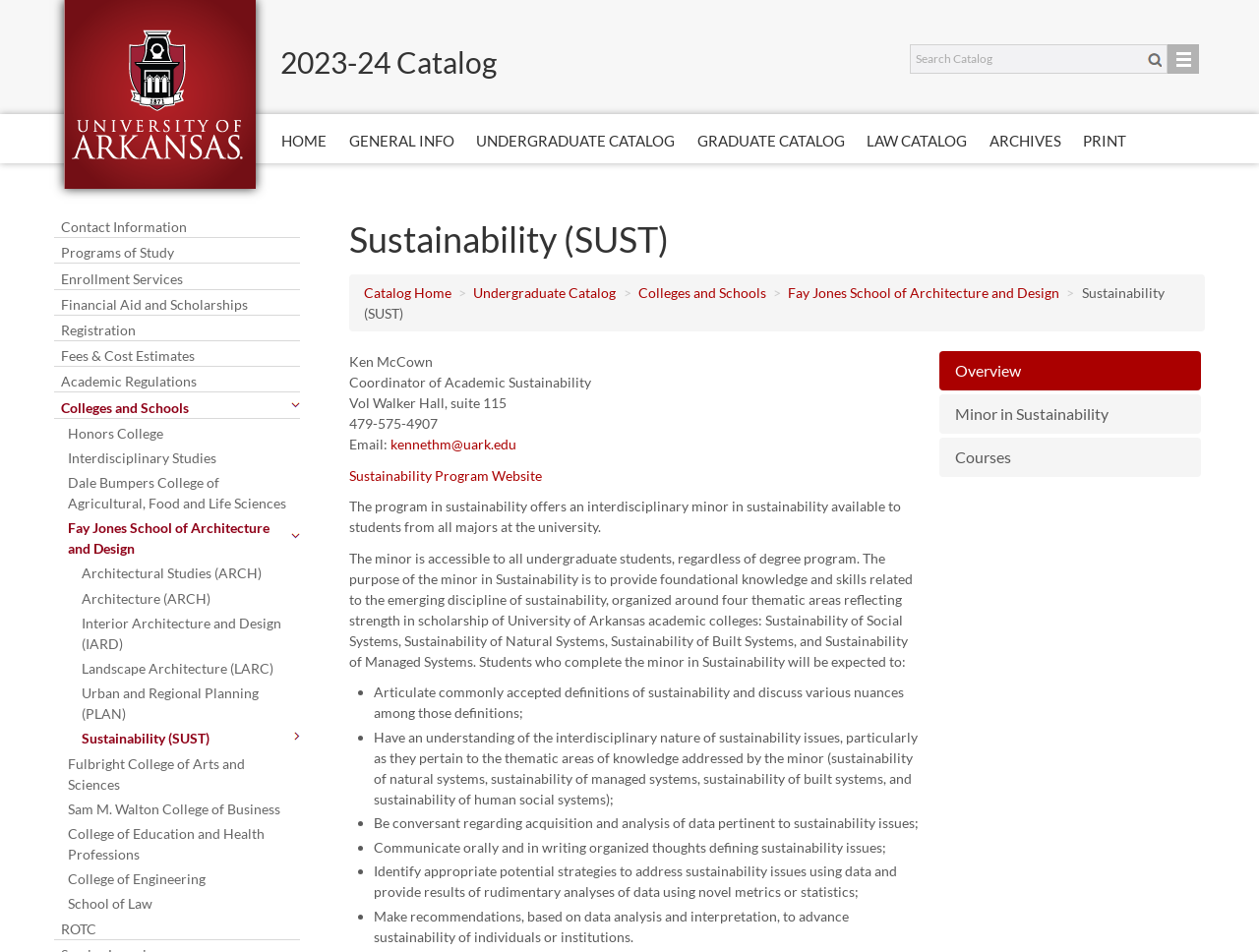Using the information in the image, give a comprehensive answer to the question: 
What is one of the skills students who complete the minor in Sustainability are expected to have?

The webpage states that students who complete the minor in Sustainability will be expected to 'Articulate commonly accepted definitions of sustainability and discuss various nuances among those definitions...' which indicates that one of the skills students are expected to have is the ability to articulate definitions of sustainability.